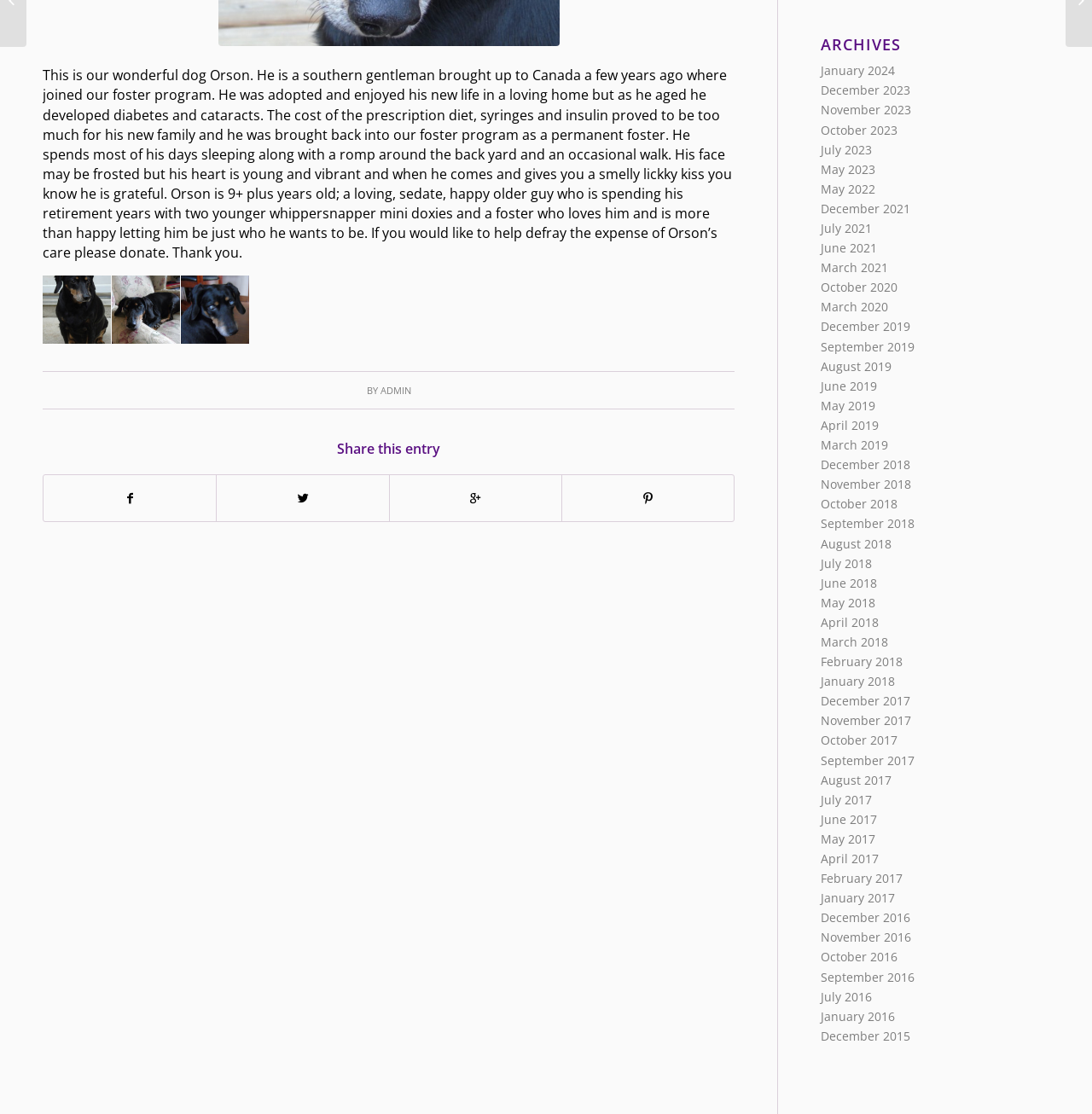Bounding box coordinates should be in the format (top-left x, top-left y, bottom-right x, bottom-right y) and all values should be floating point numbers between 0 and 1. Determine the bounding box coordinate for the UI element described as: Share on Twitter

[0.199, 0.426, 0.356, 0.468]